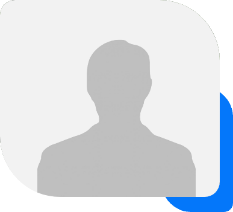What is the purpose of using this type of imagery?
Based on the image, give a one-word or short phrase answer.

To humanize the healthcare experience